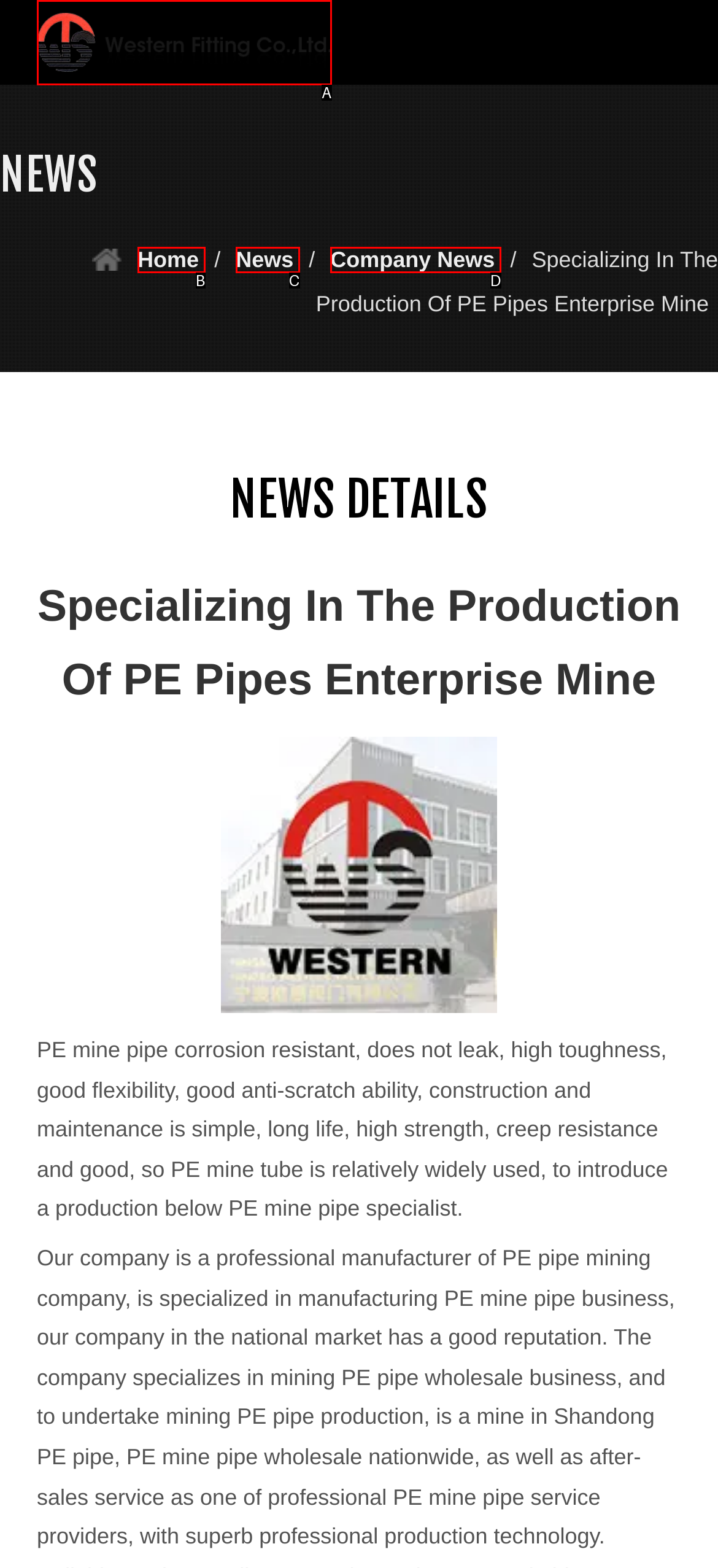Choose the option that matches the following description: alt="logo" title="logo"
Answer with the letter of the correct option.

A